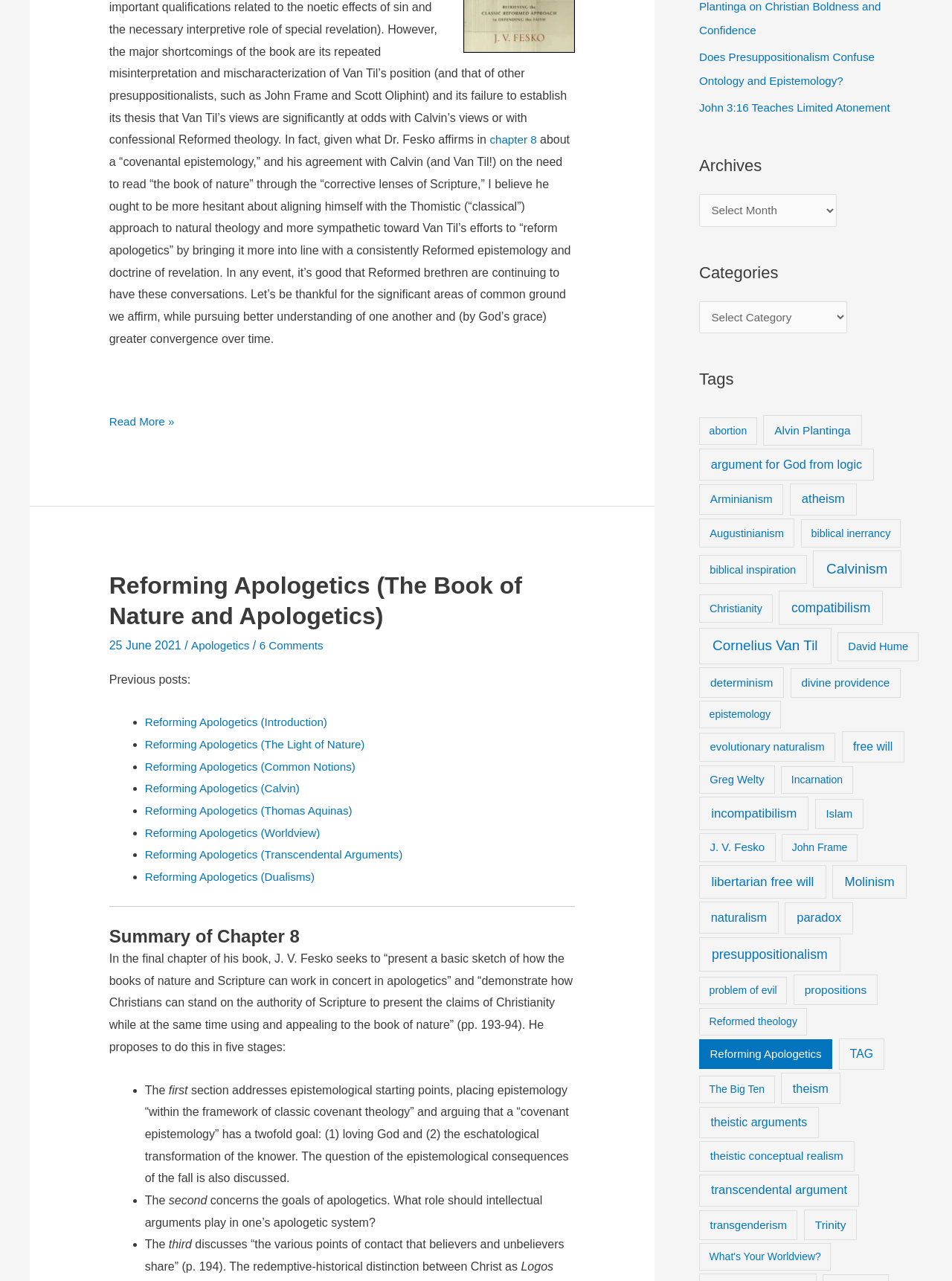Please pinpoint the bounding box coordinates for the region I should click to adhere to this instruction: "Select 'Apologetics' from the category list".

[0.2, 0.501, 0.265, 0.511]